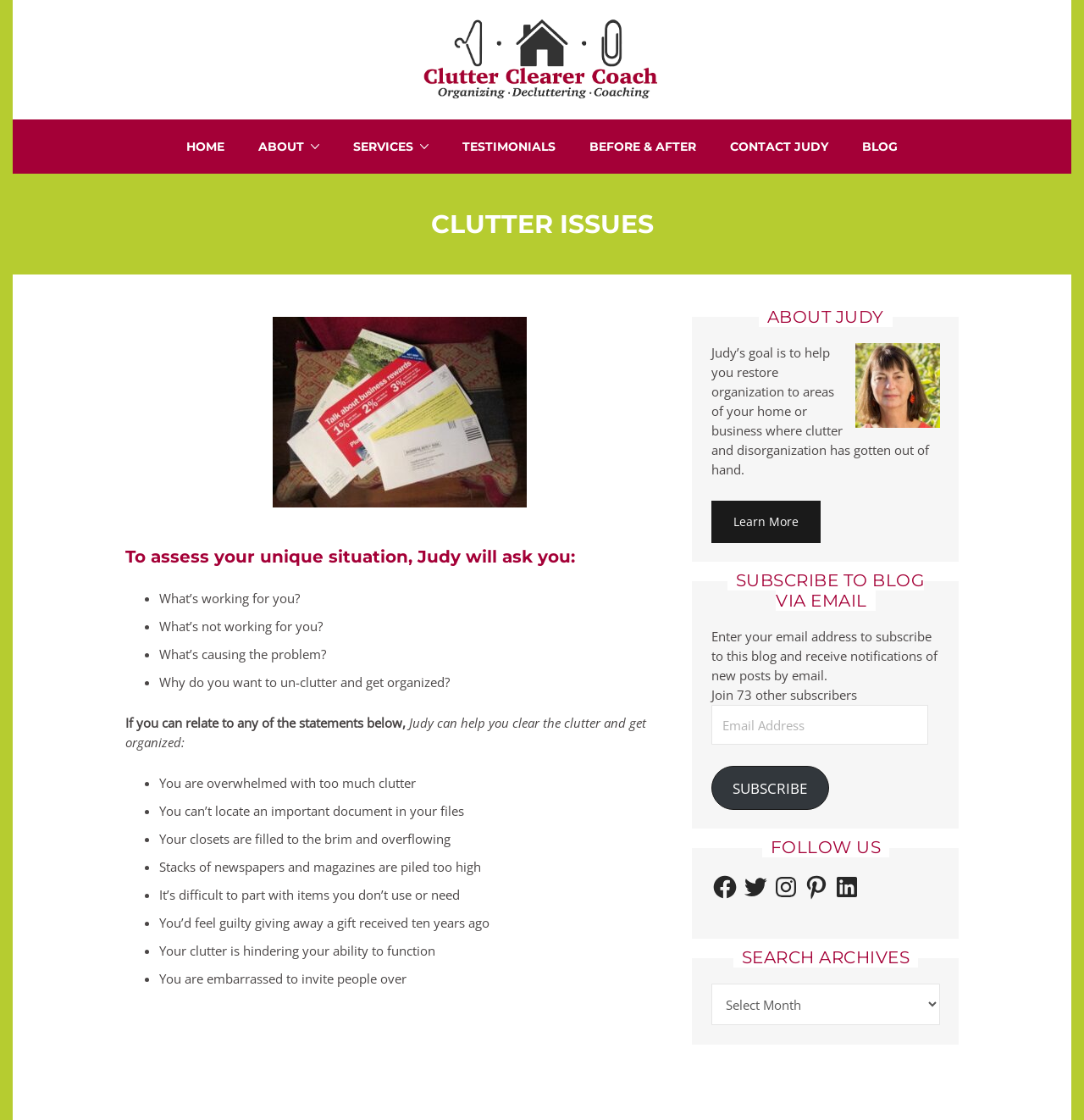Please provide a brief answer to the following inquiry using a single word or phrase:
What is the purpose of the textbox?

Enter email address